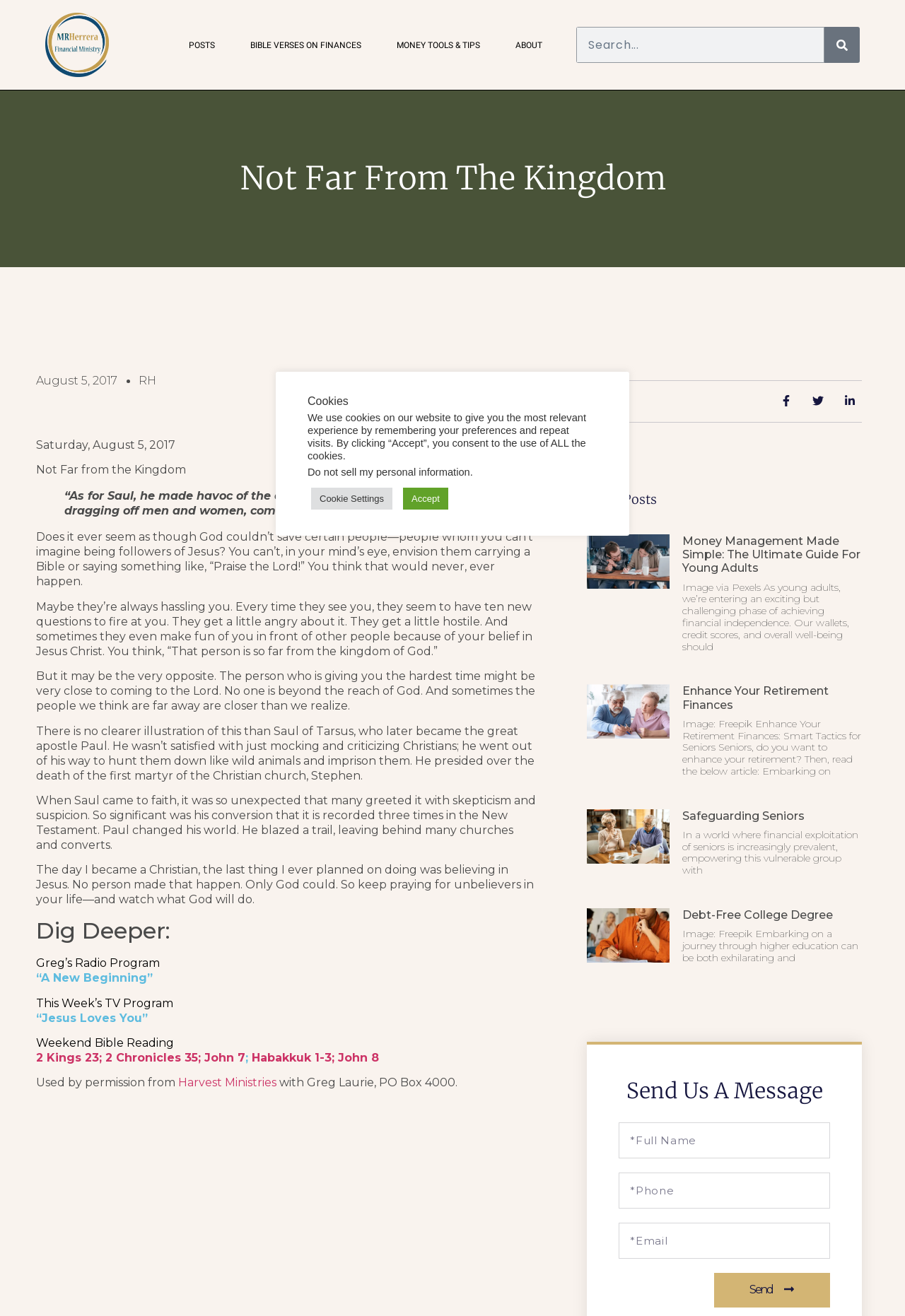Please locate the bounding box coordinates of the element's region that needs to be clicked to follow the instruction: "Send a message". The bounding box coordinates should be provided as four float numbers between 0 and 1, i.e., [left, top, right, bottom].

[0.684, 0.82, 0.917, 0.837]